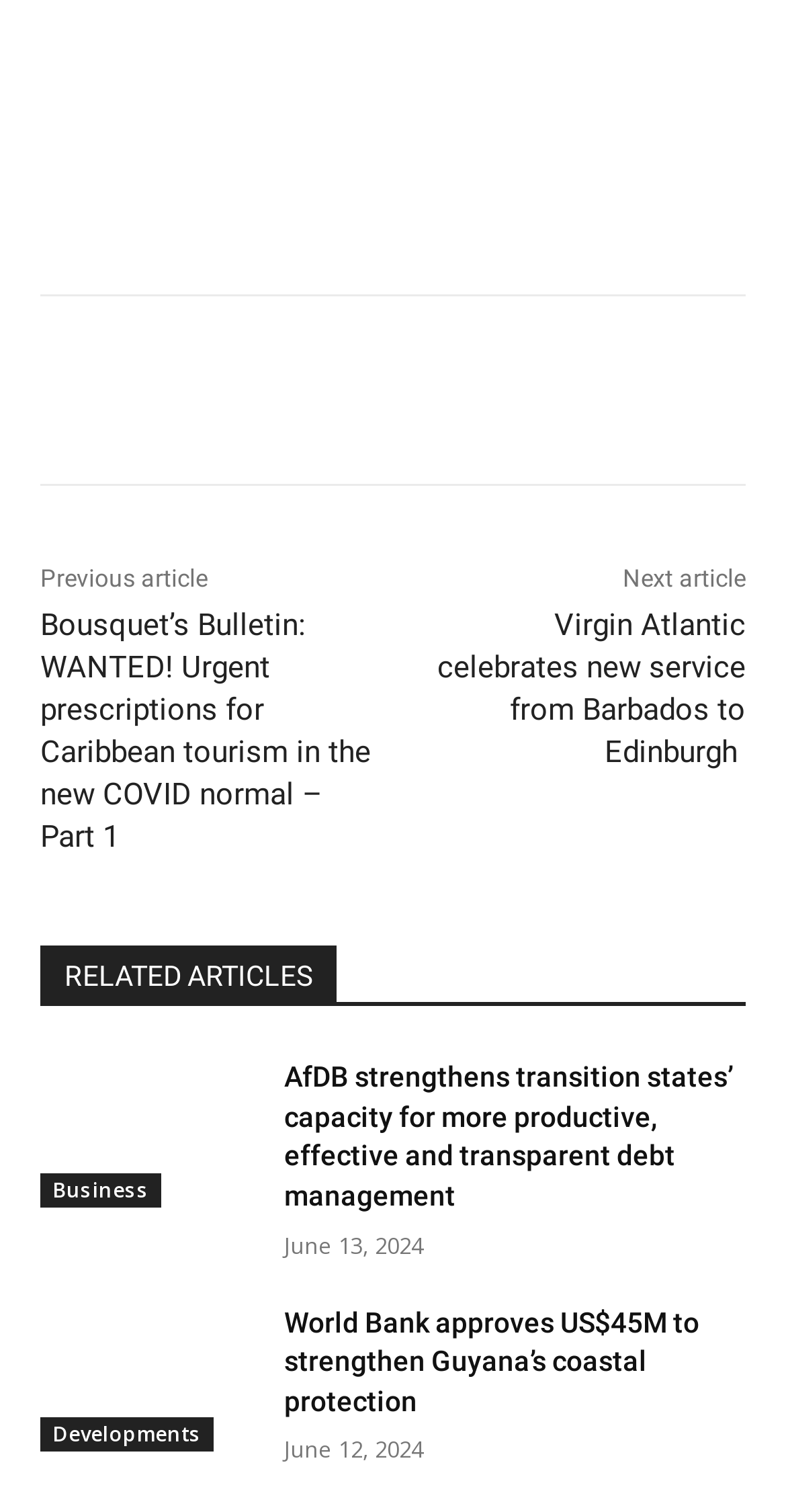What is the date of the article 'World Bank approves US$45M to strengthen Guyana’s coastal protection'?
Using the details shown in the screenshot, provide a comprehensive answer to the question.

The date of the article can be found by looking at the time element with the text 'June 12, 2024' which is below the article title.